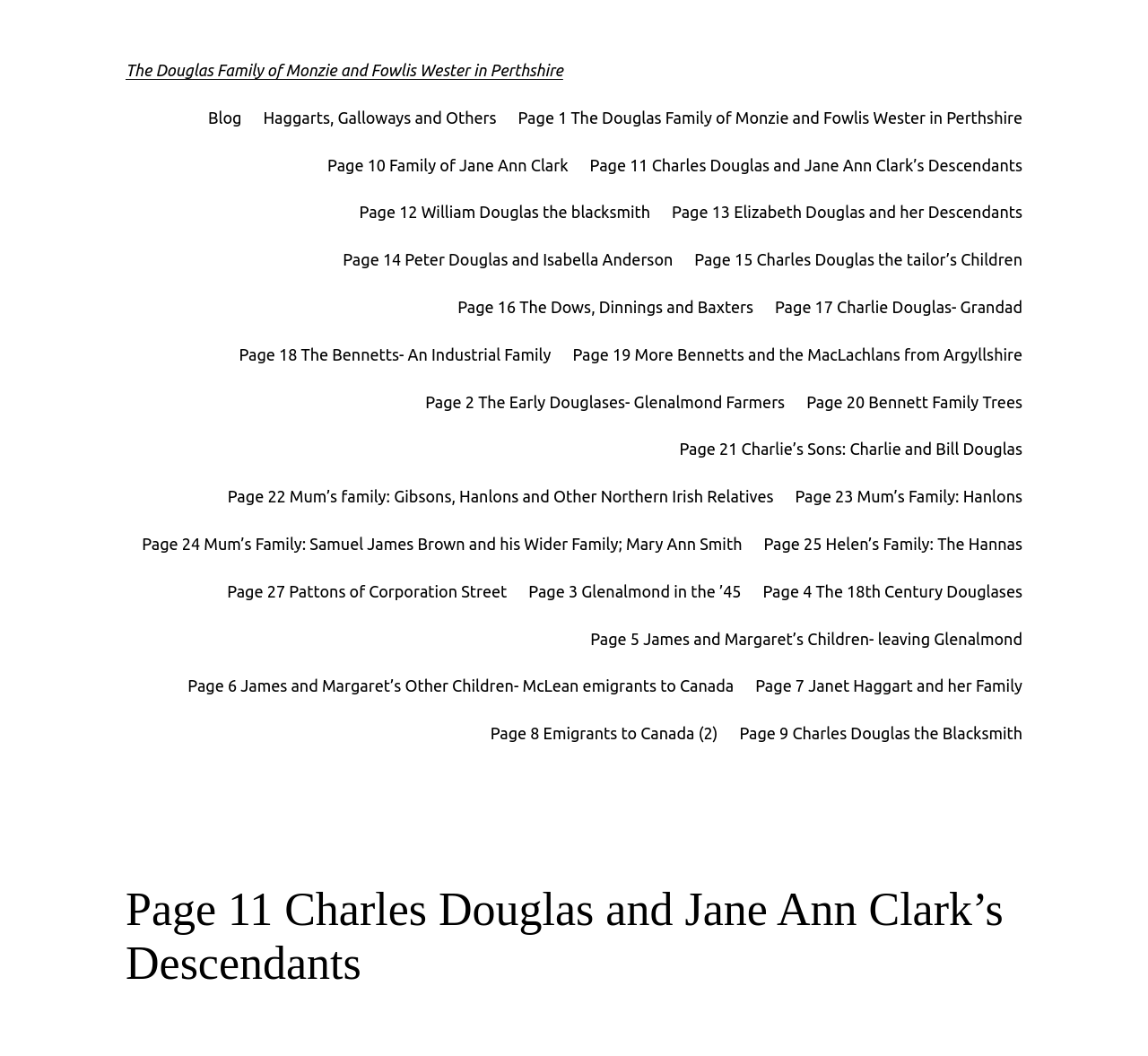Give a short answer using one word or phrase for the question:
How many pages are in this family history?

27